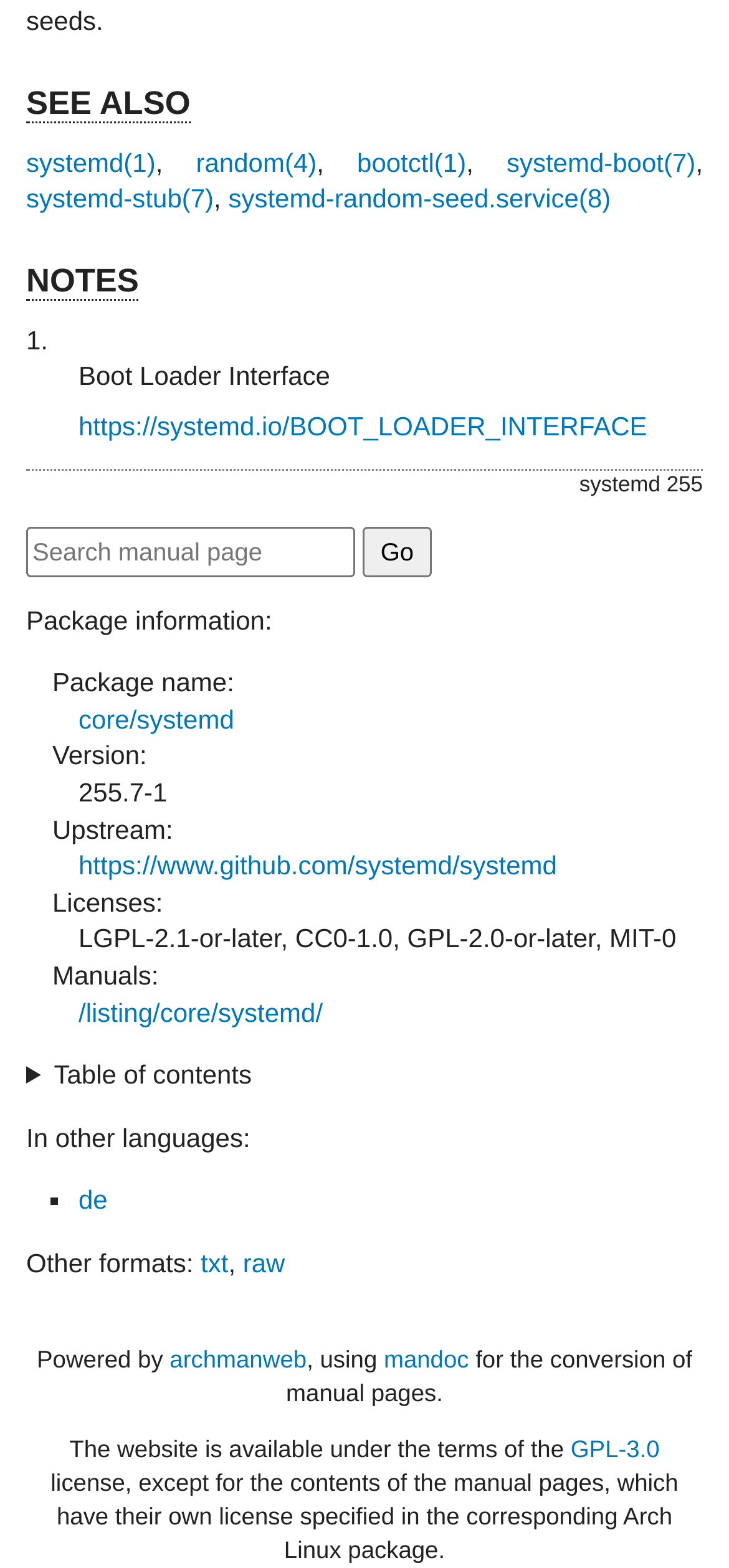How many languages are available for the manual?
Provide a detailed and extensive answer to the question.

The webpage provides a section 'In other languages:' which lists at least one other language, 'de', in addition to the default language. Therefore, there are at least two languages available for the manual.